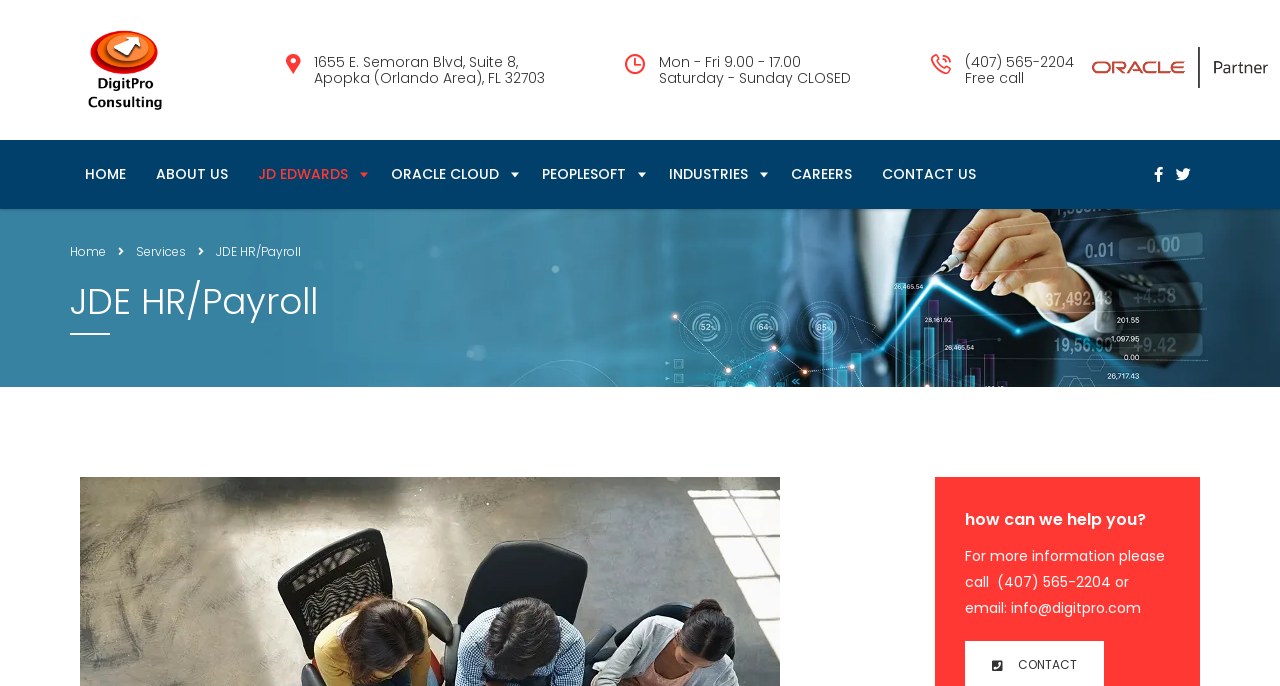Please find the bounding box coordinates of the clickable region needed to complete the following instruction: "Email through the info@digitpro.com". The bounding box coordinates must consist of four float numbers between 0 and 1, i.e., [left, top, right, bottom].

[0.754, 0.796, 0.91, 0.901]